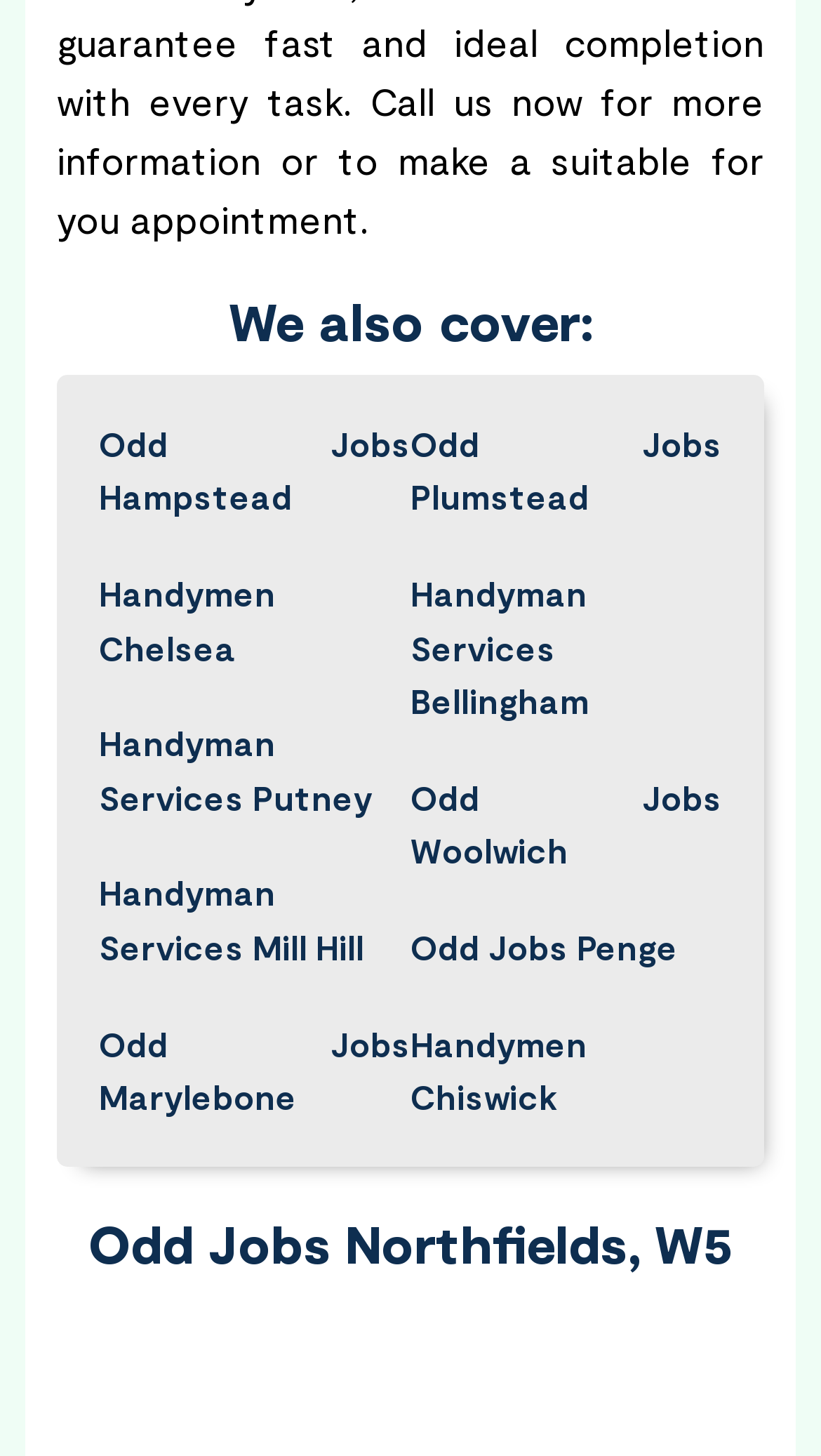Please look at the image and answer the question with a detailed explanation: What is the heading above the links?

The heading above the links is 'We also cover:', which suggests that the links below are related to the topic of odd jobs or handyman services.